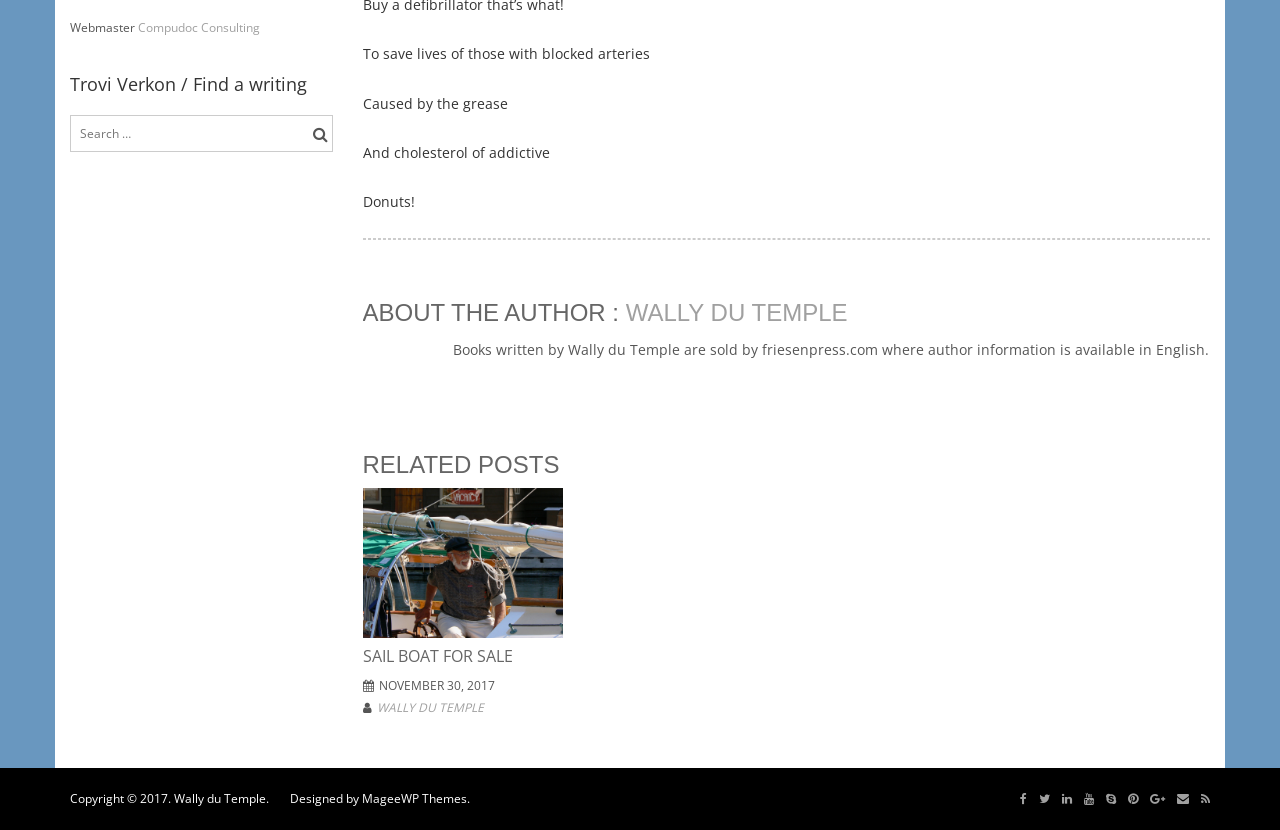Given the description of the UI element: "Sail Boat For Sale", predict the bounding box coordinates in the form of [left, top, right, bottom], with each value being a float between 0 and 1.

[0.283, 0.78, 0.44, 0.802]